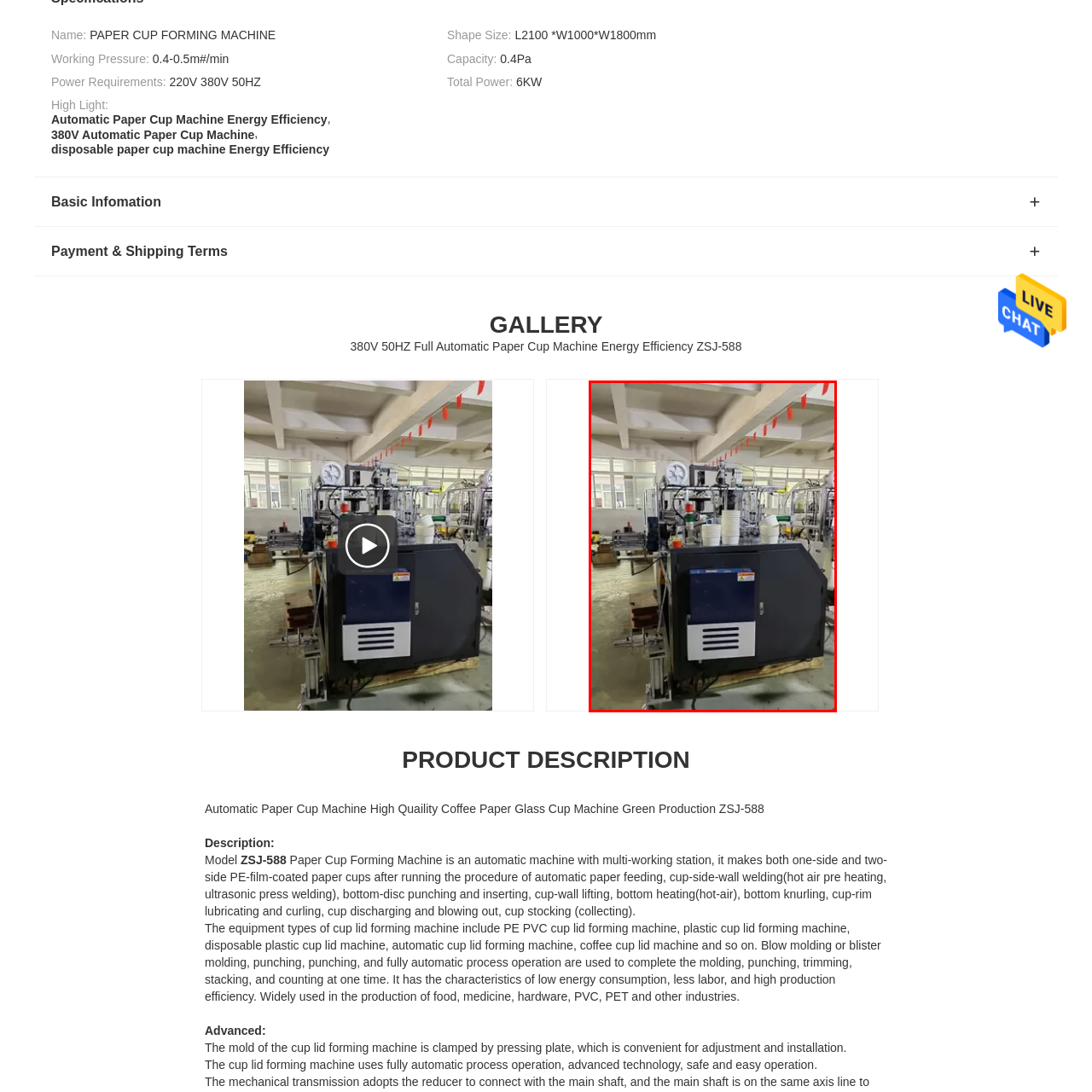Direct your gaze to the image circumscribed by the red boundary and deliver a thorough answer to the following question, drawing from the image's details: 
What is the purpose of the hot air preheating in the machine?

According to the caption, the machine uses hot air preheating alongside ultrasonic press welding for cup-wall welding, which is one of the processes involved in producing paper cups.